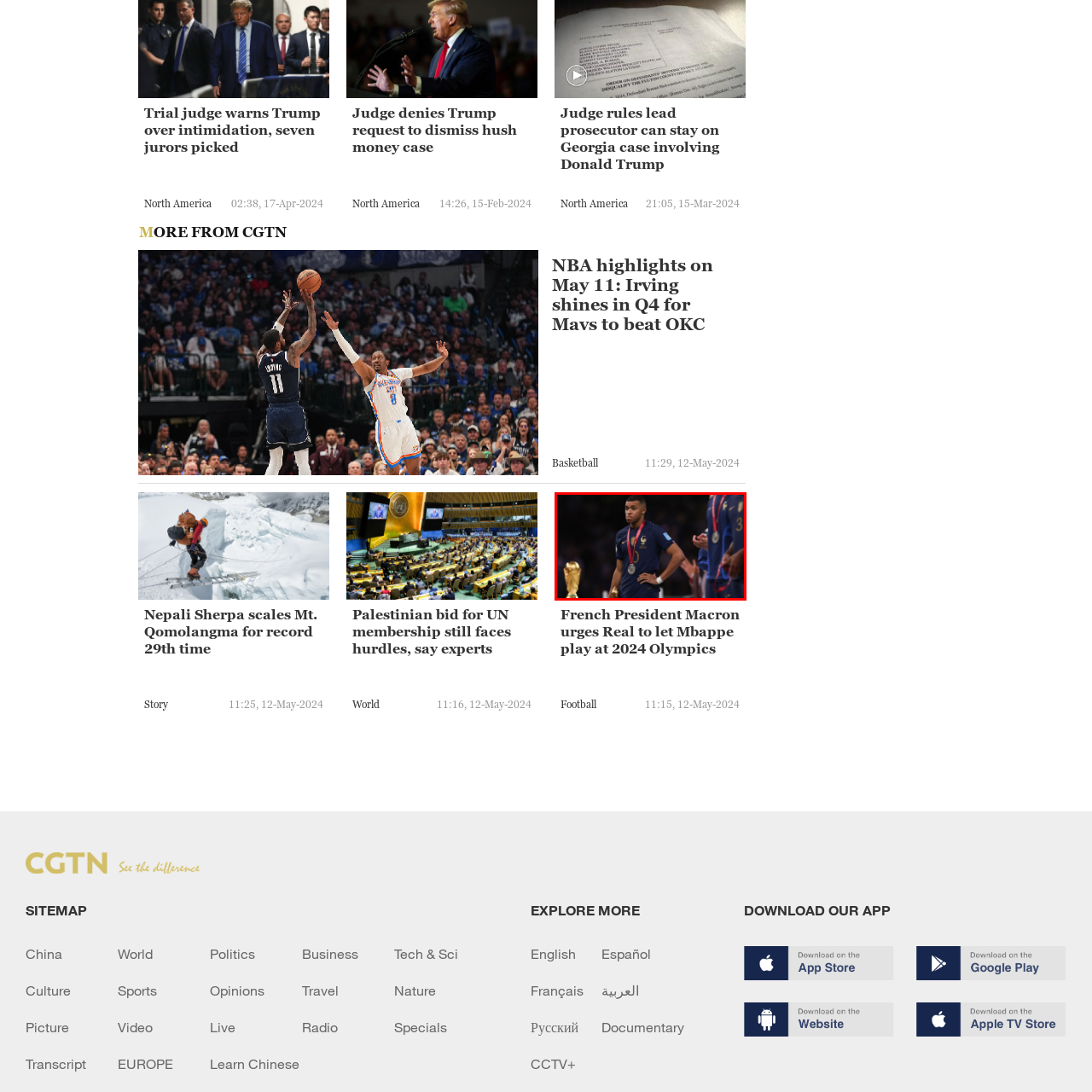What is the expression on Kylian Mbappé's face?
Look closely at the image within the red bounding box and respond to the question with one word or a brief phrase.

A mix of disappointment and reflection